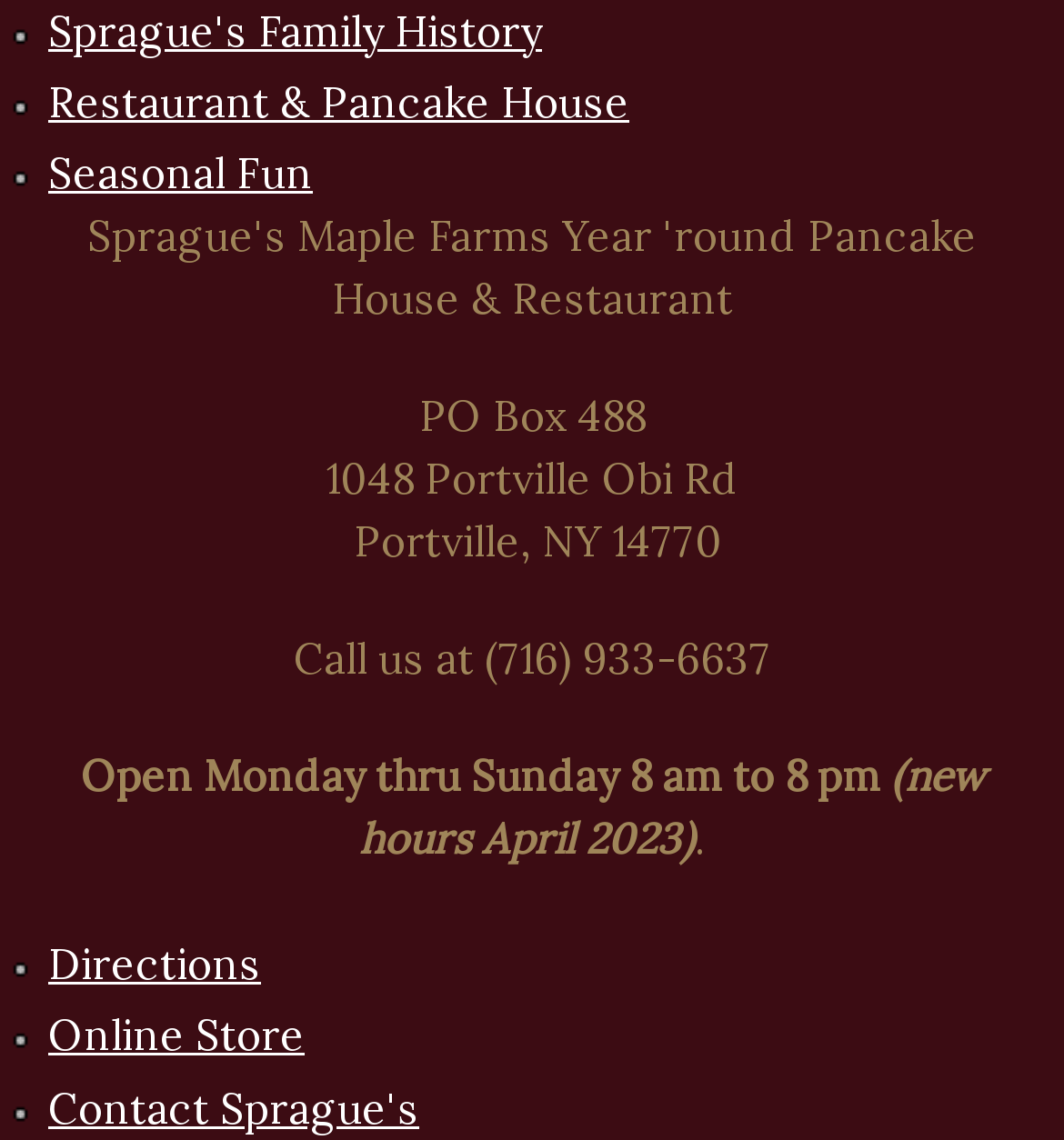Identify the bounding box coordinates for the UI element described as follows: Directions. Use the format (top-left x, top-left y, bottom-right x, bottom-right y) and ensure all values are floating point numbers between 0 and 1.

[0.045, 0.824, 0.245, 0.869]